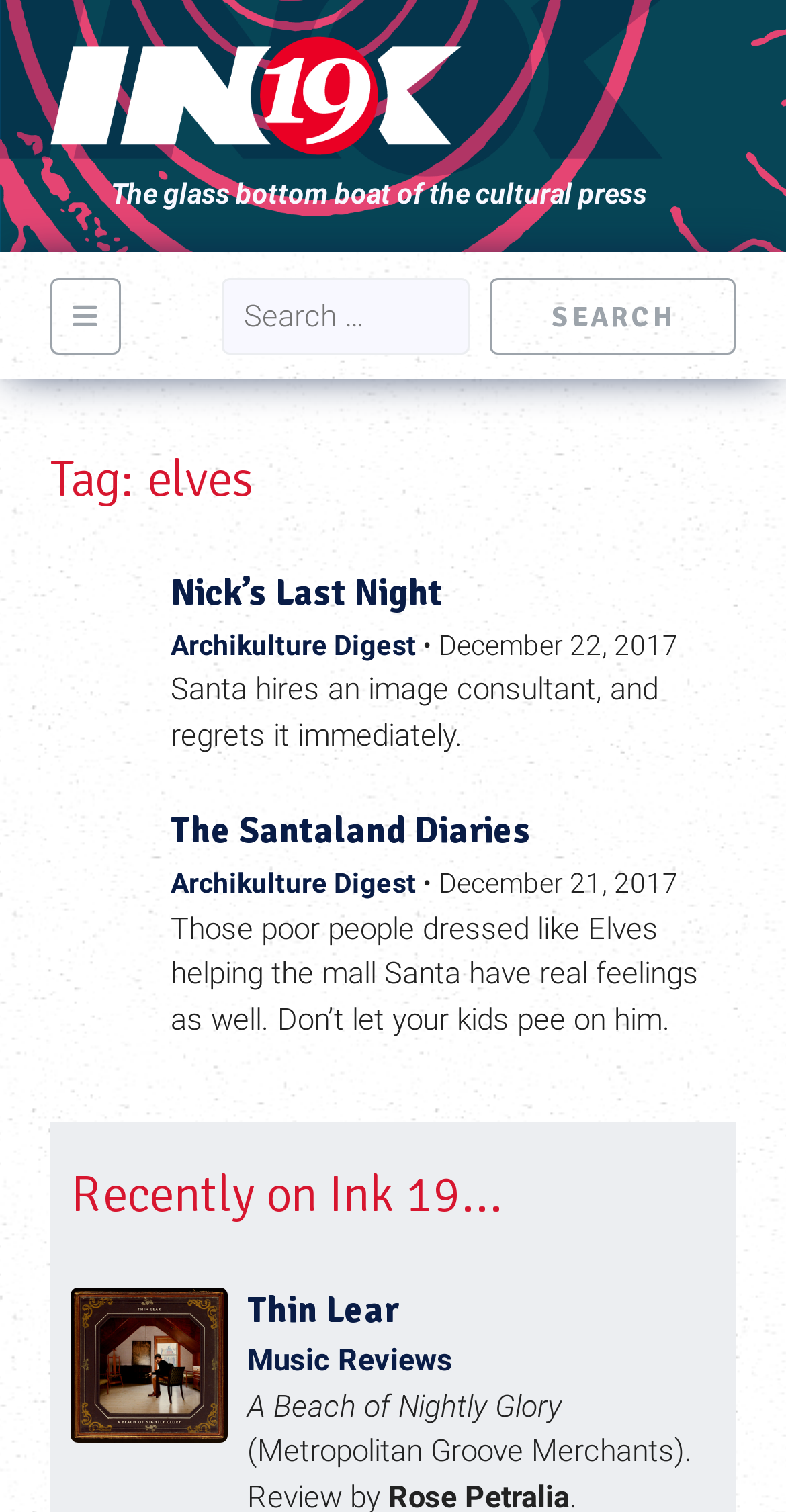Determine the coordinates of the bounding box that should be clicked to complete the instruction: "Read the article 'Nick’s Last Night'". The coordinates should be represented by four float numbers between 0 and 1: [left, top, right, bottom].

[0.217, 0.377, 0.563, 0.406]